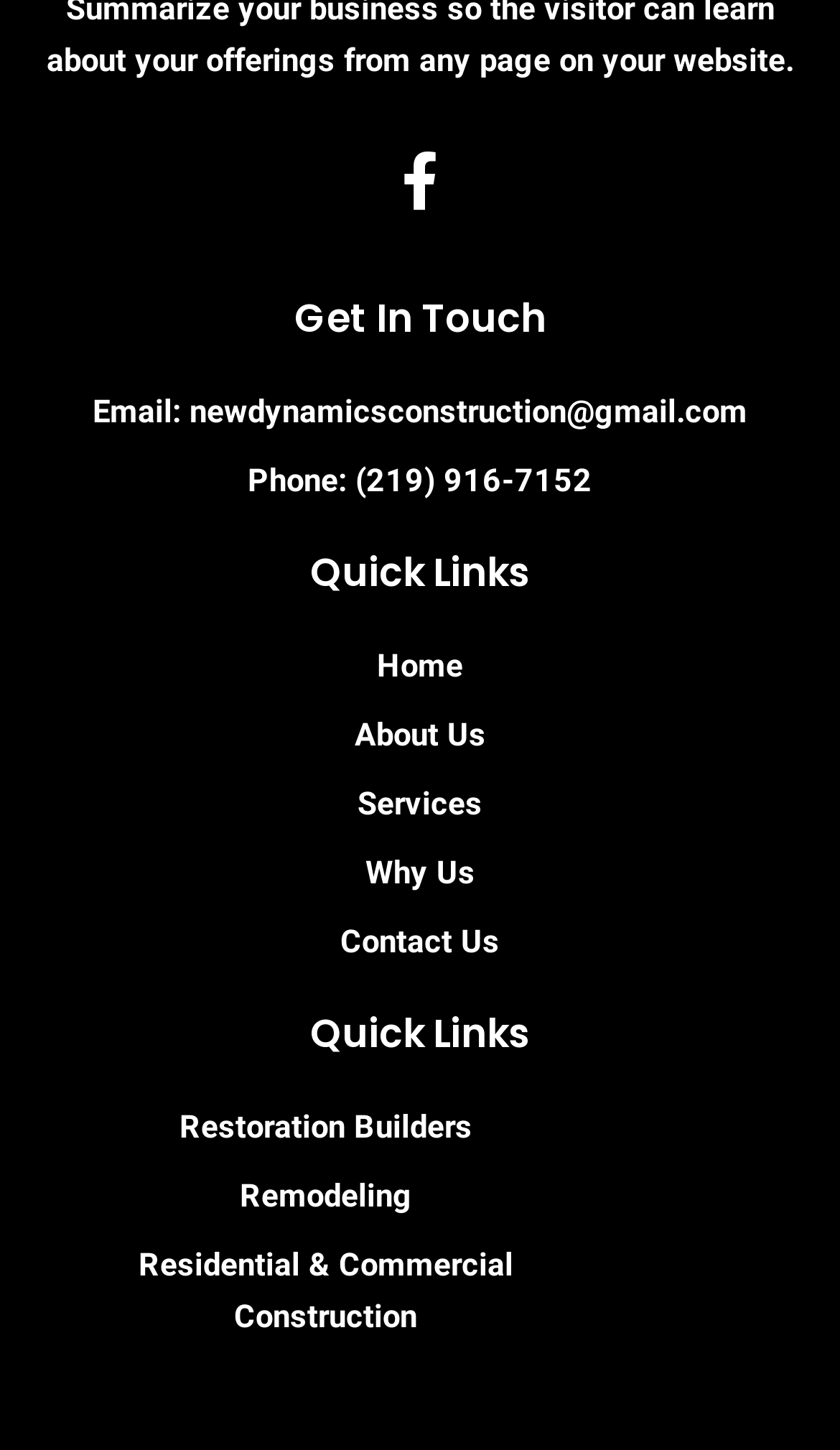Pinpoint the bounding box coordinates of the element to be clicked to execute the instruction: "Send an email to newdynamicsconstruction@gmail.com".

[0.051, 0.266, 0.949, 0.302]